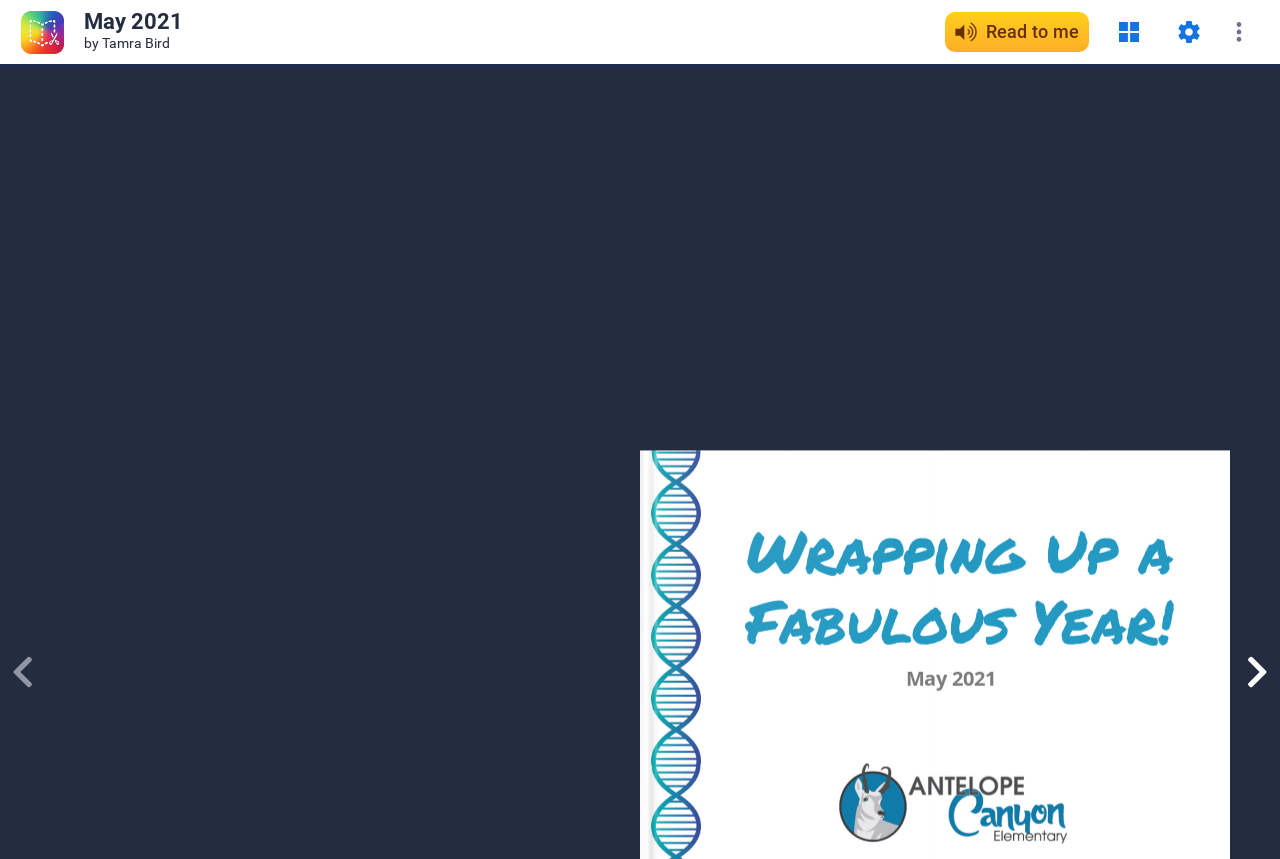Give a one-word or short-phrase answer to the following question: 
What is the title of this ebook?

Wrapping Up a Fabulous Year!